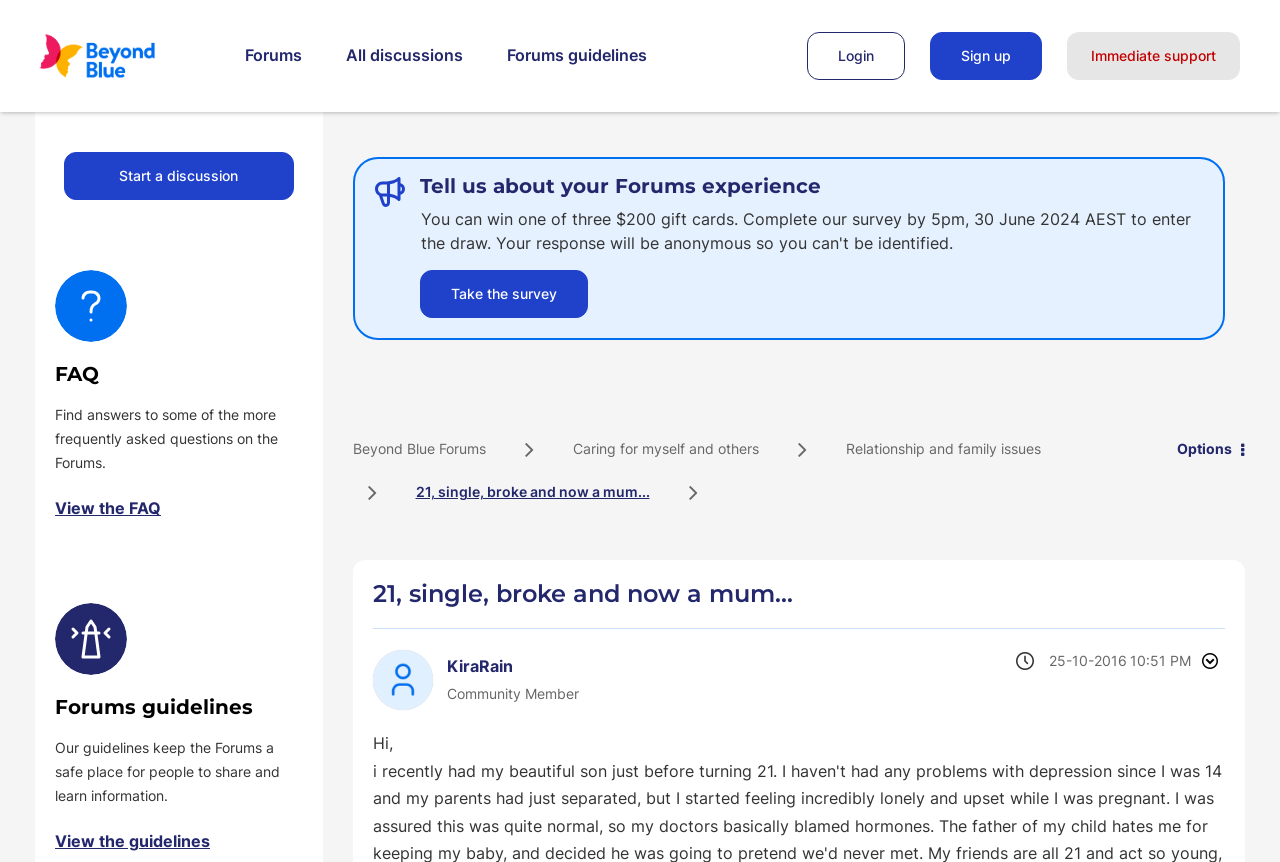Please identify the bounding box coordinates of the element's region that should be clicked to execute the following instruction: "Click the 'See other Trainings' link". The bounding box coordinates must be four float numbers between 0 and 1, i.e., [left, top, right, bottom].

None